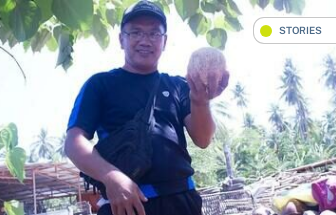Give a one-word or phrase response to the following question: What type of setting is suggested in the background?

Rural or agricultural